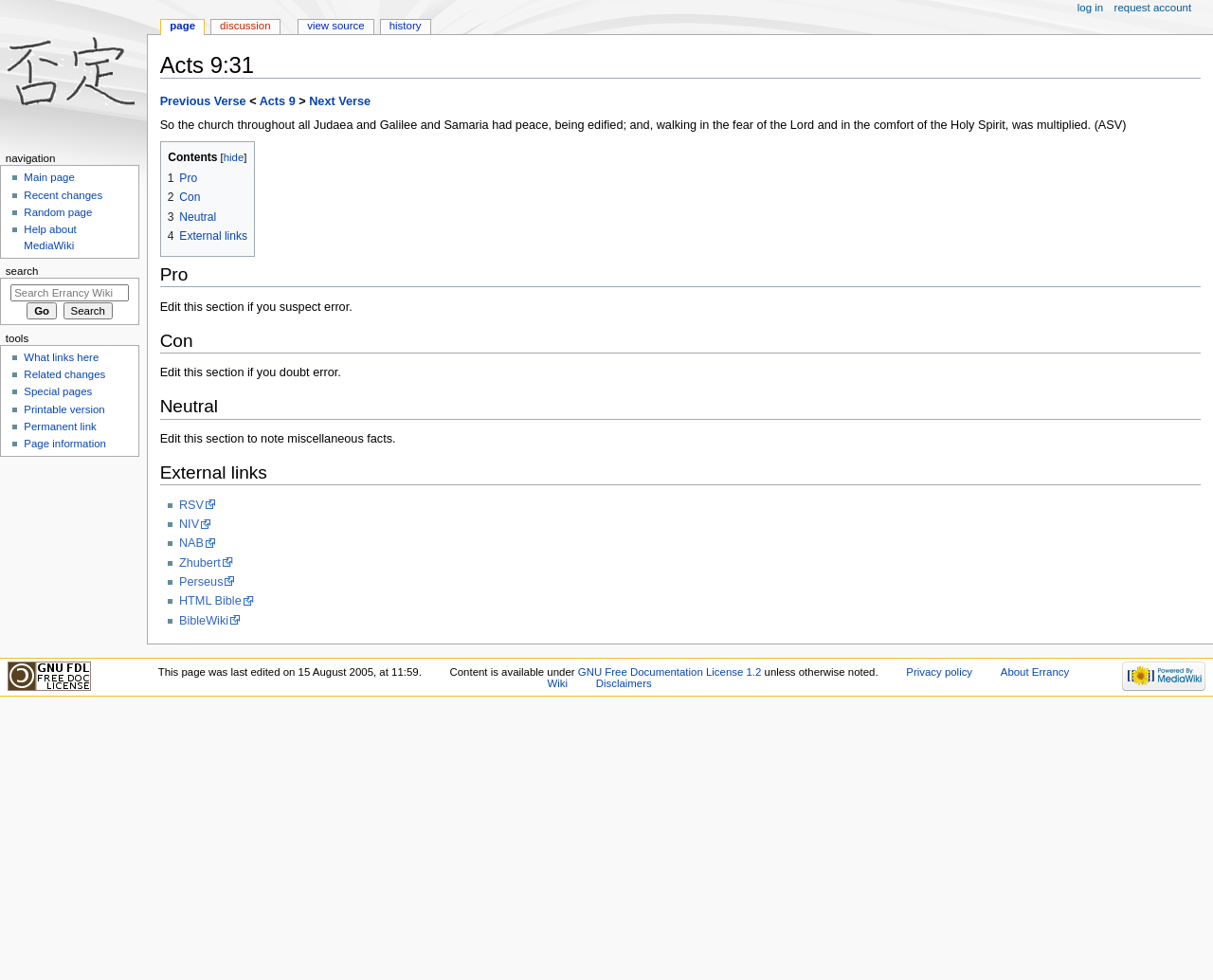Show the bounding box coordinates for the element that needs to be clicked to execute the following instruction: "Search". Provide the coordinates in the form of four float numbers between 0 and 1, i.e., [left, top, right, bottom].

[0.052, 0.309, 0.093, 0.326]